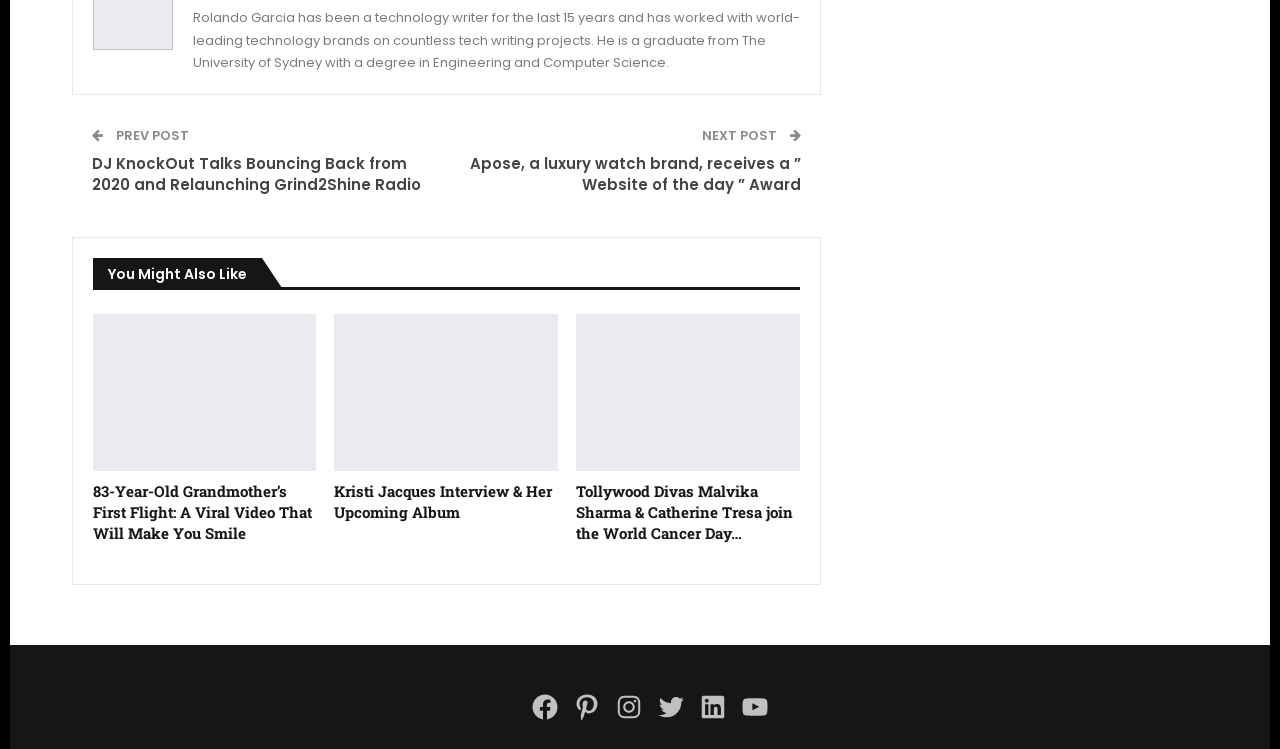Determine the bounding box coordinates for the element that should be clicked to follow this instruction: "Read the article about DJ KnockOut". The coordinates should be given as four float numbers between 0 and 1, in the format [left, top, right, bottom].

[0.071, 0.204, 0.329, 0.26]